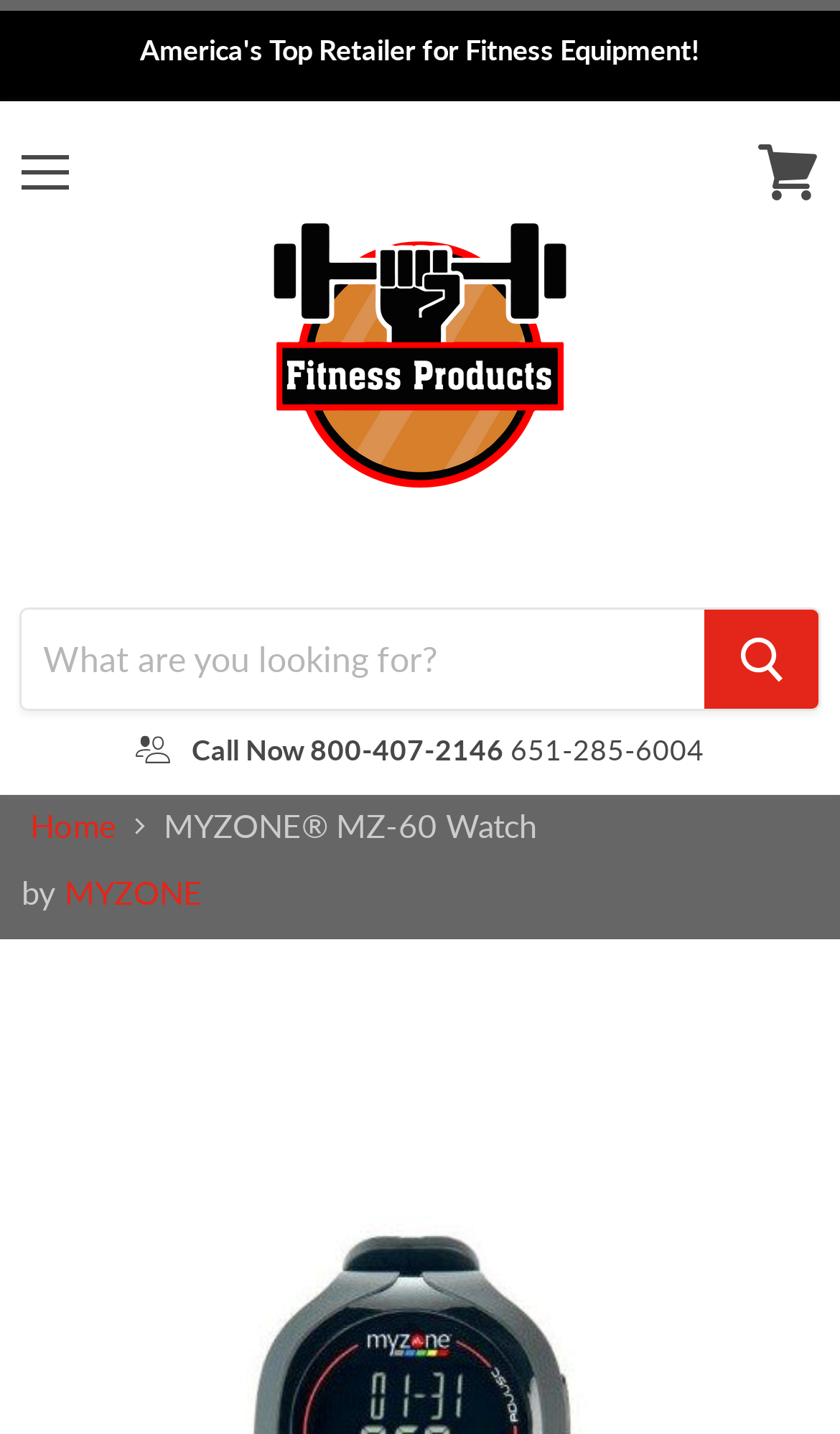Provide an in-depth caption for the elements present on the webpage.

The webpage is about the MYZONE MZ-60 Watch, a fitness product. At the top left corner, there is a menu button. Next to it, there is a layout table that spans most of the top section of the page, containing a link. Below the menu button, there is a search bar with a textbox and a search button, allowing users to search for products.

On the right side of the page, there are two phone numbers, "Call Now 800-407-2146" and "651-285-6004", displayed vertically. At the top right corner, there is a "View cart" link. Below it, there is a navigation section with breadcrumbs, showing the current page's location in the website's hierarchy. The breadcrumbs include a "Home" link and the current page's title, "MYZONE MZ-60 Watch".

The main content of the page is headed by a large heading that reads "MYZONE MZ-60 Watch", followed by the text "by" and a link to "MYZONE". The page likely provides more information about the MZ-60 Watch, its features, and how it pairs with the MZ-3 Physical Activity Belt to display fitness data, as mentioned in the meta description.